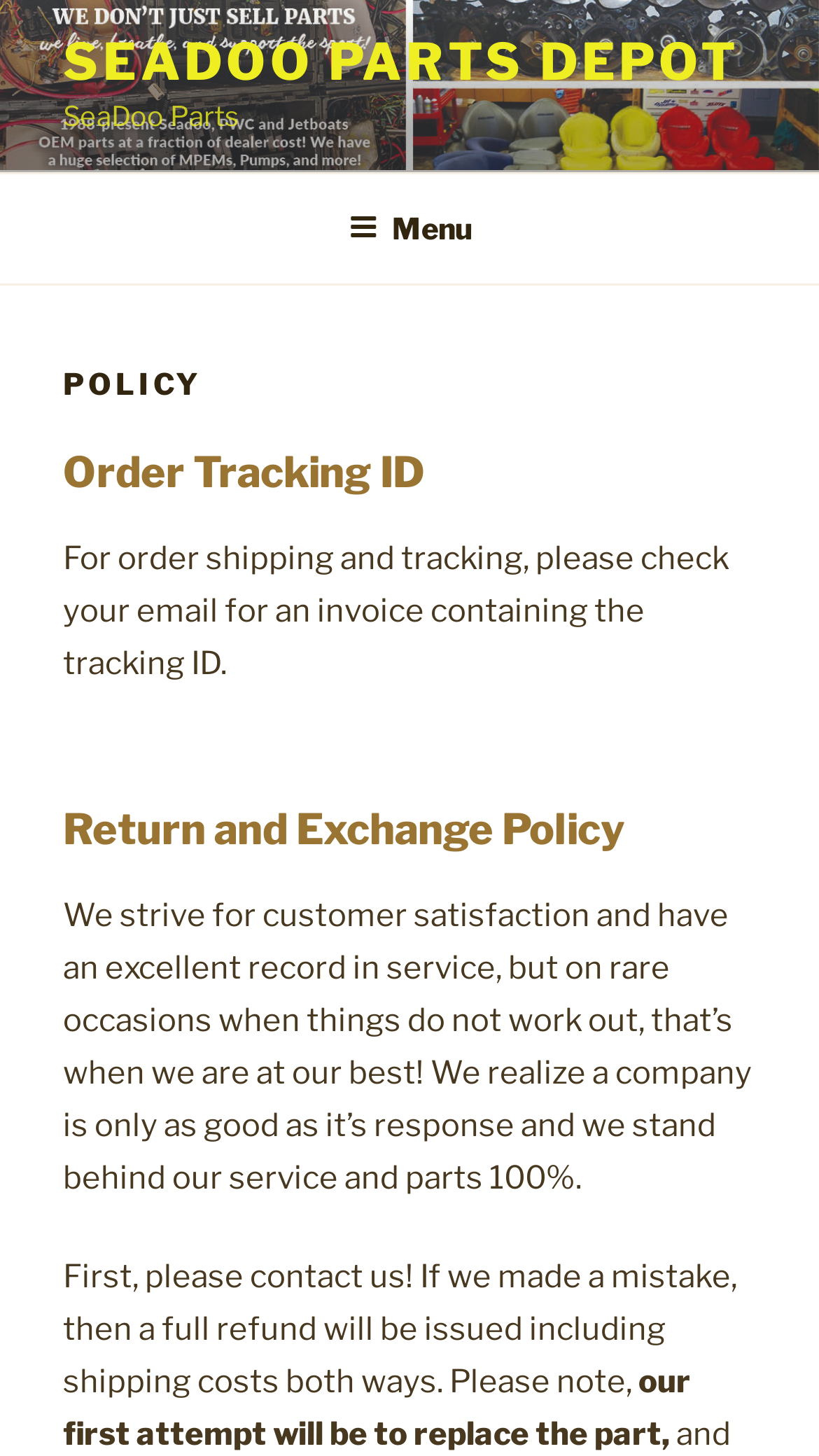Offer a detailed explanation of the webpage layout and contents.

The webpage is about the policy of SeaDoo Parts Depot, with a prominent link to the website's homepage at the top left corner. Below the link, there is a top menu navigation bar that spans the entire width of the page. 

On the left side of the page, there is a header section with three headings: "POLICY", "Order Tracking ID", and "Return and Exchange Policy". 

Under the "Order Tracking ID" heading, there is a paragraph of text that explains how to track orders and shipping. 

Below that, under the "Return and Exchange Policy" heading, there are two paragraphs of text that describe the company's commitment to customer satisfaction and their process for handling returns and exchanges. The first paragraph explains that the company stands behind their service and parts 100%, and the second paragraph outlines the steps to take if a mistake is made, including contacting the company and potentially receiving a full refund.

All the text elements are positioned on the left side of the page, with no images or other UI elements on the right side.